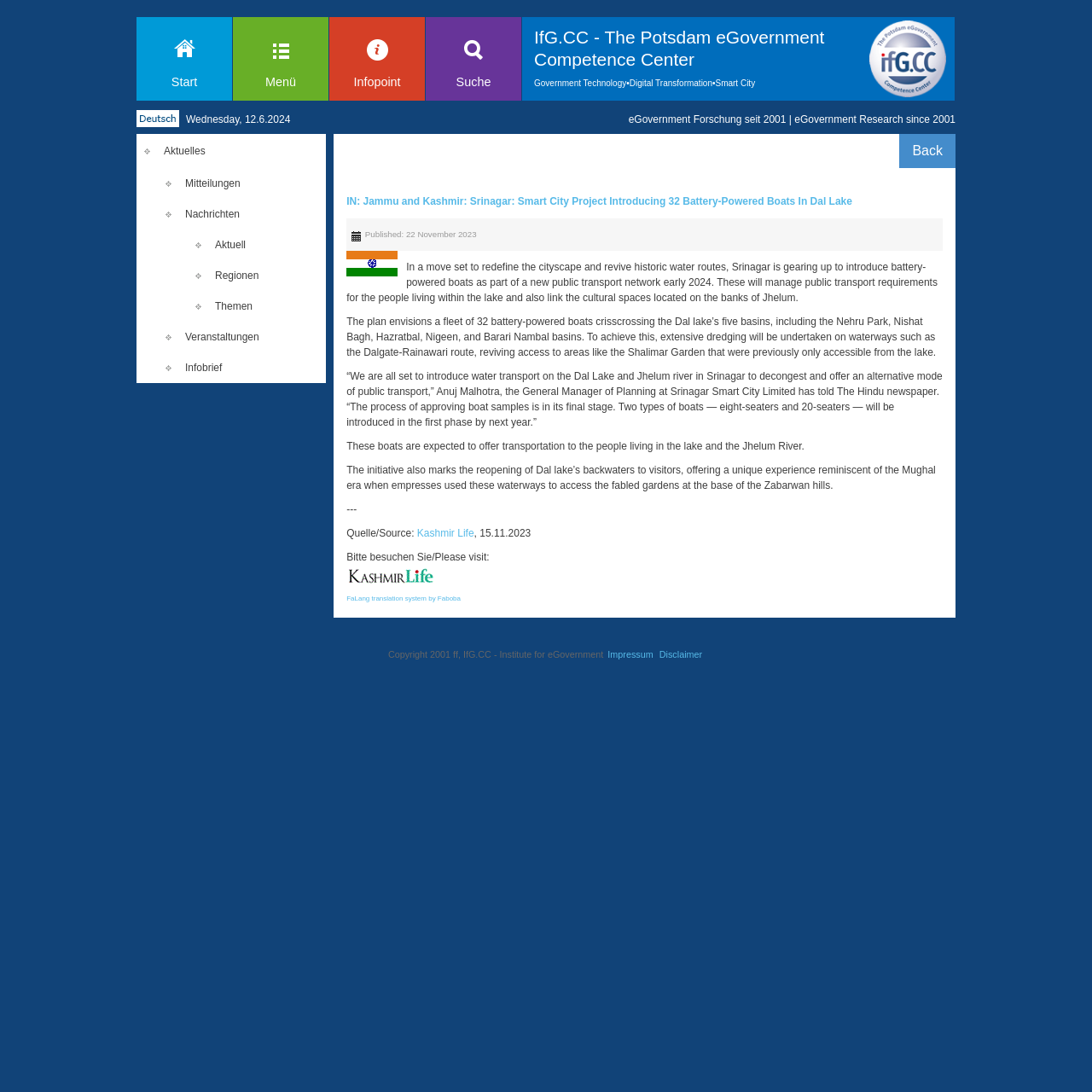Provide a thorough description of the webpage you see.

The webpage is about the IfG.CC - Institute for eGovernment, with a focus on a specific news article about the Smart City Project in Srinagar, Jammu and Kashmir, introducing 32 battery-powered boats in Dal Lake. 

At the top of the page, there are five links: "Start", "Menü", "Infopoint", "Suche", and an empty link. Below these links, there is a heading that reads "IfG.CC - The Potsdam eGovernment Competence Center" followed by a static text that lists the institute's areas of focus: "Government Technology•Digital Transformation•Smart City". 

To the right of the heading, there is a link with no text, and below it, there is a link to switch the language to "Deutsch" accompanied by a small flag icon. Next to the language link, there is a static text displaying the current date, "Wednesday, 12.6.2024". 

Further down, there is a static text that reads "eGovernment Forschung seit 2001 | eGovernment Research since 2001". Below this text, there is a link to go "Back". 

The main content of the page is a news article about the Smart City Project in Srinagar, Jammu and Kashmir. The article's title is "IN: Jammu and Kashmir: Srinagar: Smart City Project Introducing 32 Battery-Powered Boats In Dal Lake". Below the title, there is a description list with a detail that reads "Published: 22 November 2023". 

The article itself is divided into five paragraphs, describing the plan to introduce battery-powered boats in Dal Lake as part of a new public transport network, the benefits of this initiative, and the quotes from the General Manager of Planning at Srinagar Smart City Limited. 

At the bottom of the page, there are several links to other sections of the website, including "Aktuelles", "Mitteilungen", "Nachrichten", "Aktuell", "Regionen", "Themen", "Veranstaltungen", and "Infobrief". There is also a static text displaying the copyright information and links to "Impressum" and "Disclaimer".